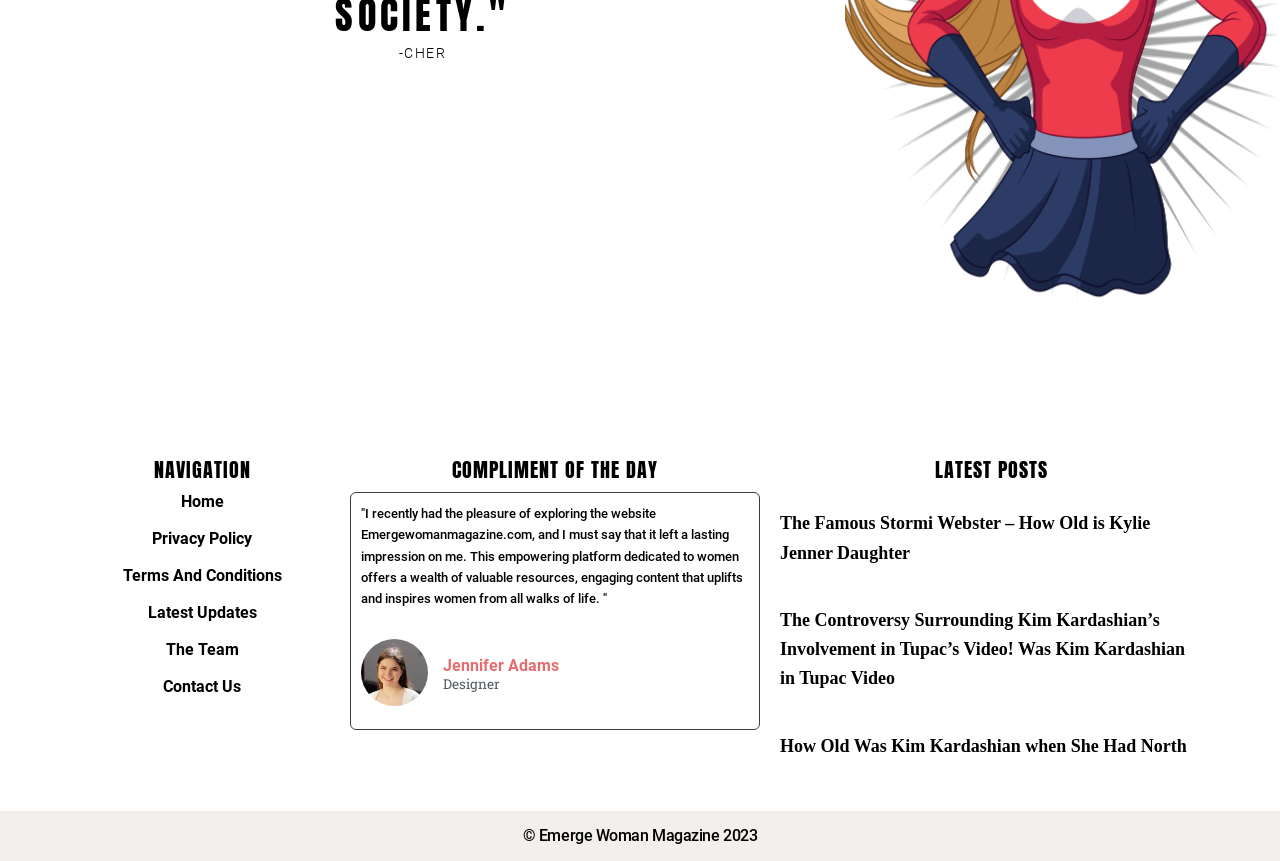Locate the bounding box coordinates of the element you need to click to accomplish the task described by this instruction: "Learn more about Generalized System of Preferences".

None